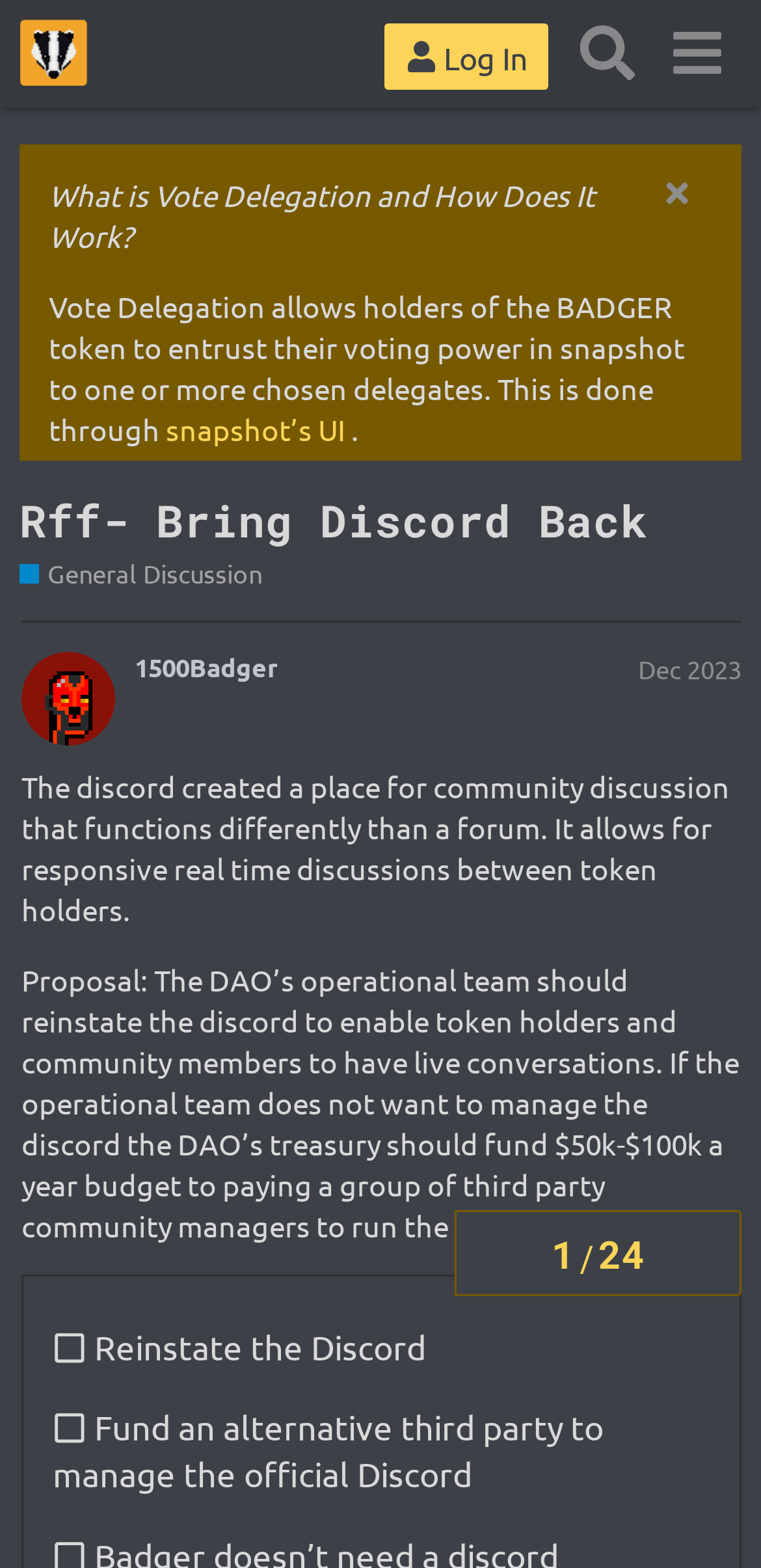Refer to the image and offer a detailed explanation in response to the question: What is the current status of the Discord?

The proposal suggests that the Discord is not currently available, and the operational team should reinstate it to enable token holders and community members to have live conversations, or alternatively, fund a third-party group to manage it.